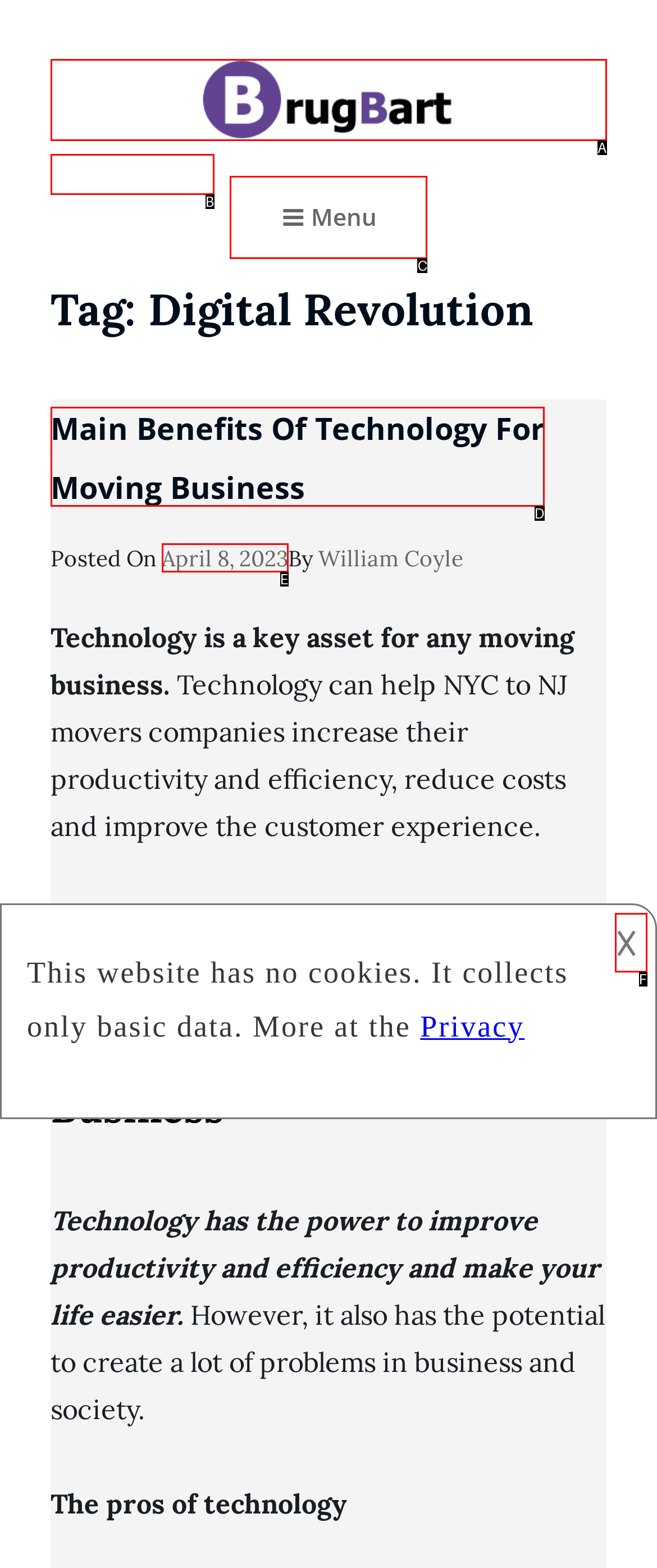Match the element description: April 8, 2023May 17, 2023 to the correct HTML element. Answer with the letter of the selected option.

E